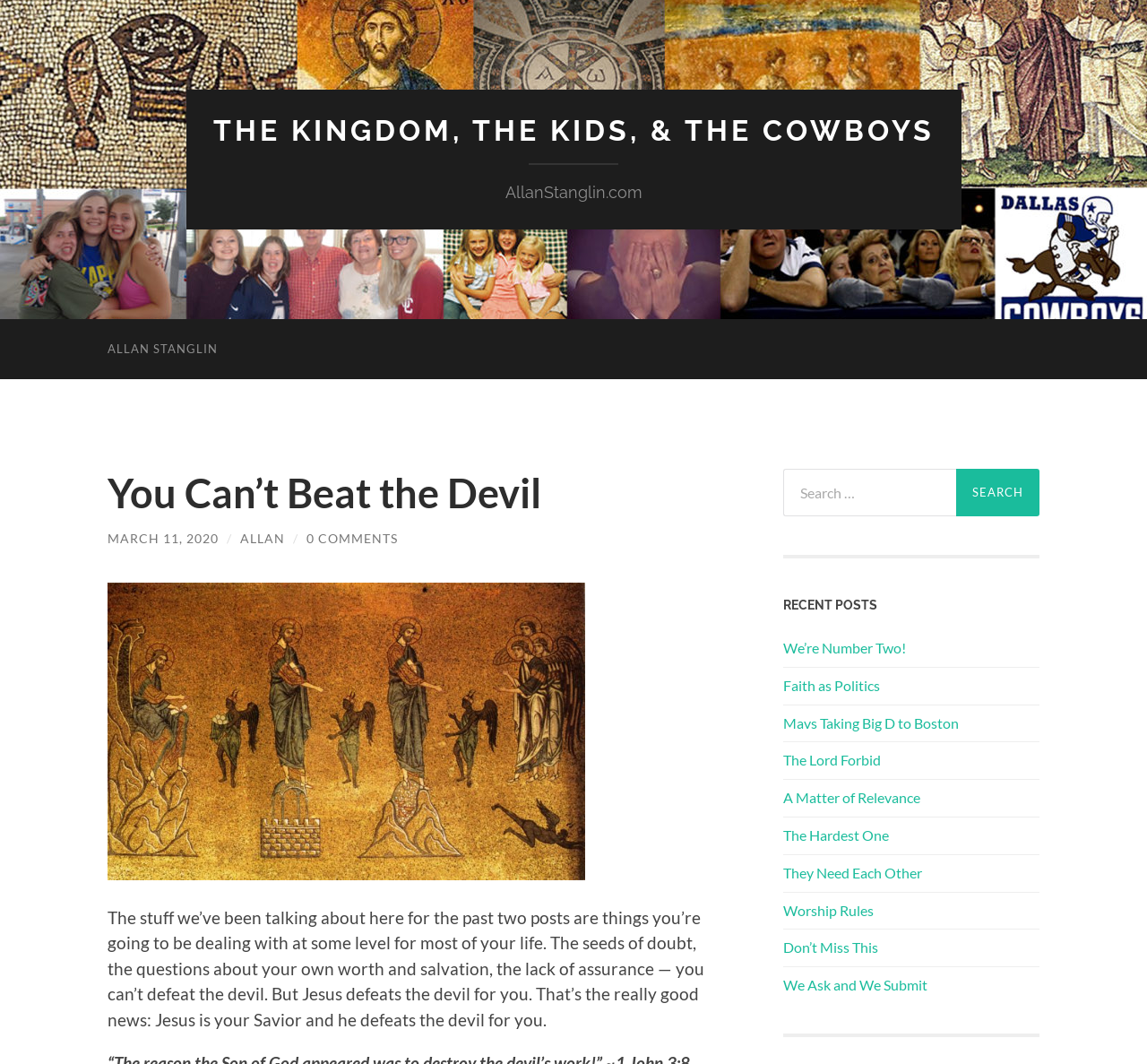Identify the bounding box coordinates of the area you need to click to perform the following instruction: "View the post We’re Number Two!".

[0.683, 0.601, 0.906, 0.618]